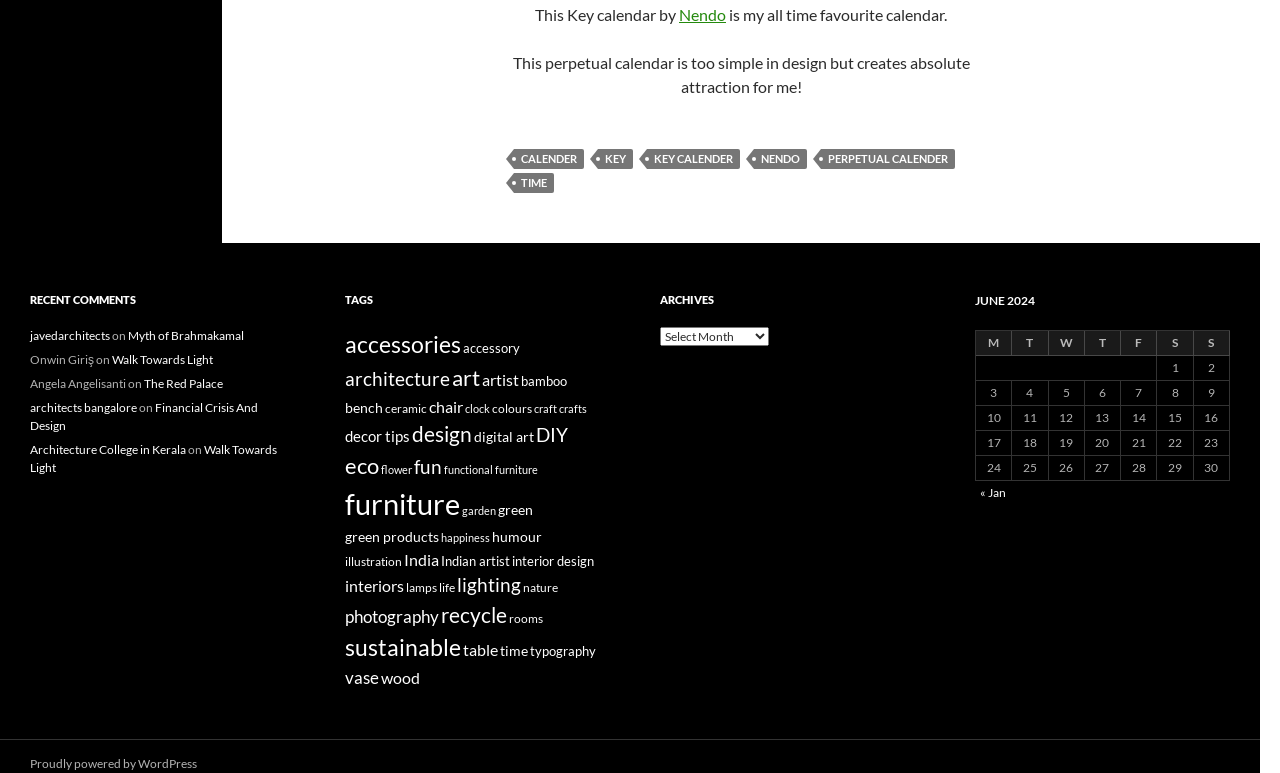Based on the element description garden, identify the bounding box coordinates for the UI element. The coordinates should be in the format (top-left x, top-left y, bottom-right x, bottom-right y) and within the 0 to 1 range.

[0.361, 0.652, 0.388, 0.669]